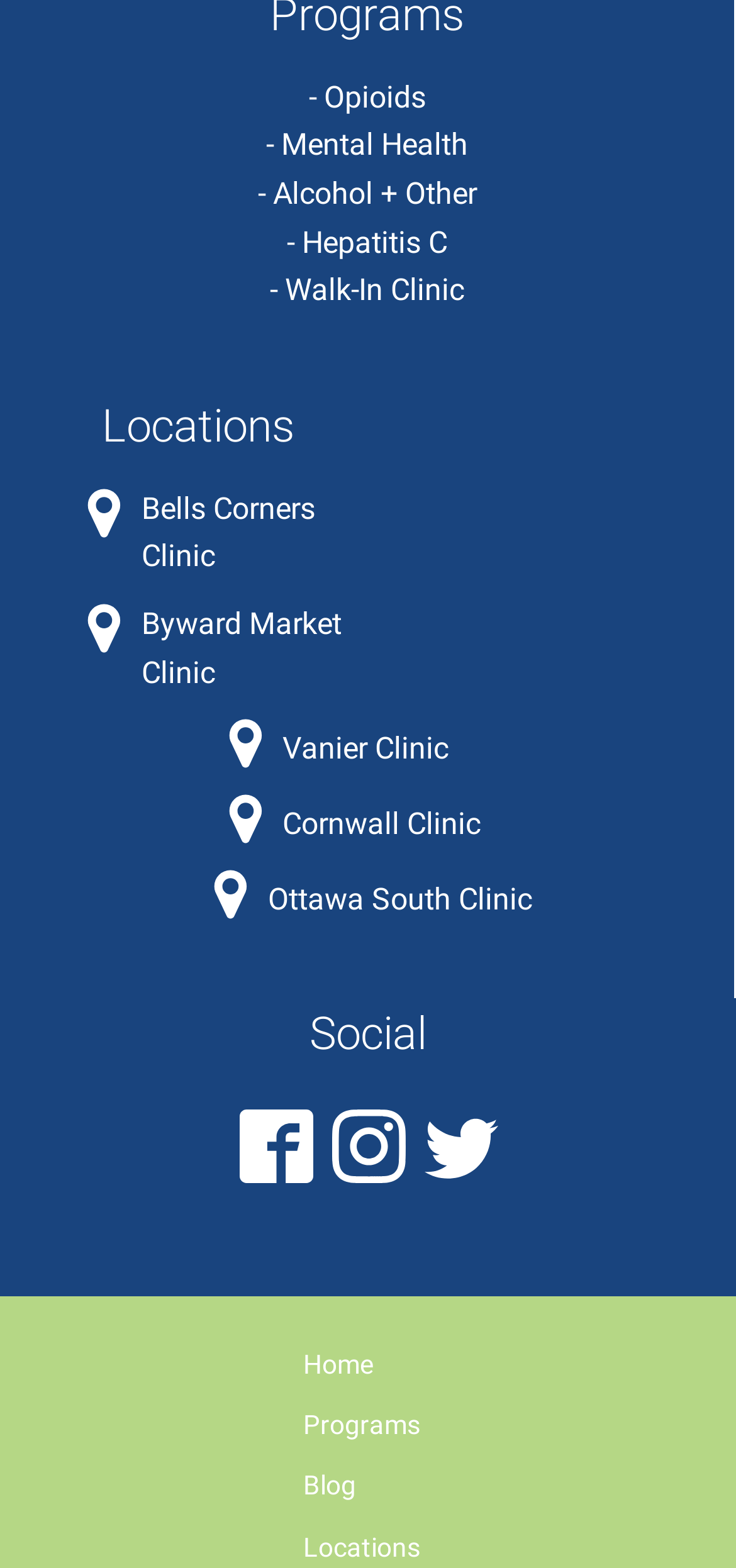Please find the bounding box coordinates of the element that must be clicked to perform the given instruction: "Go to Home page". The coordinates should be four float numbers from 0 to 1, i.e., [left, top, right, bottom].

[0.36, 0.85, 0.64, 0.889]